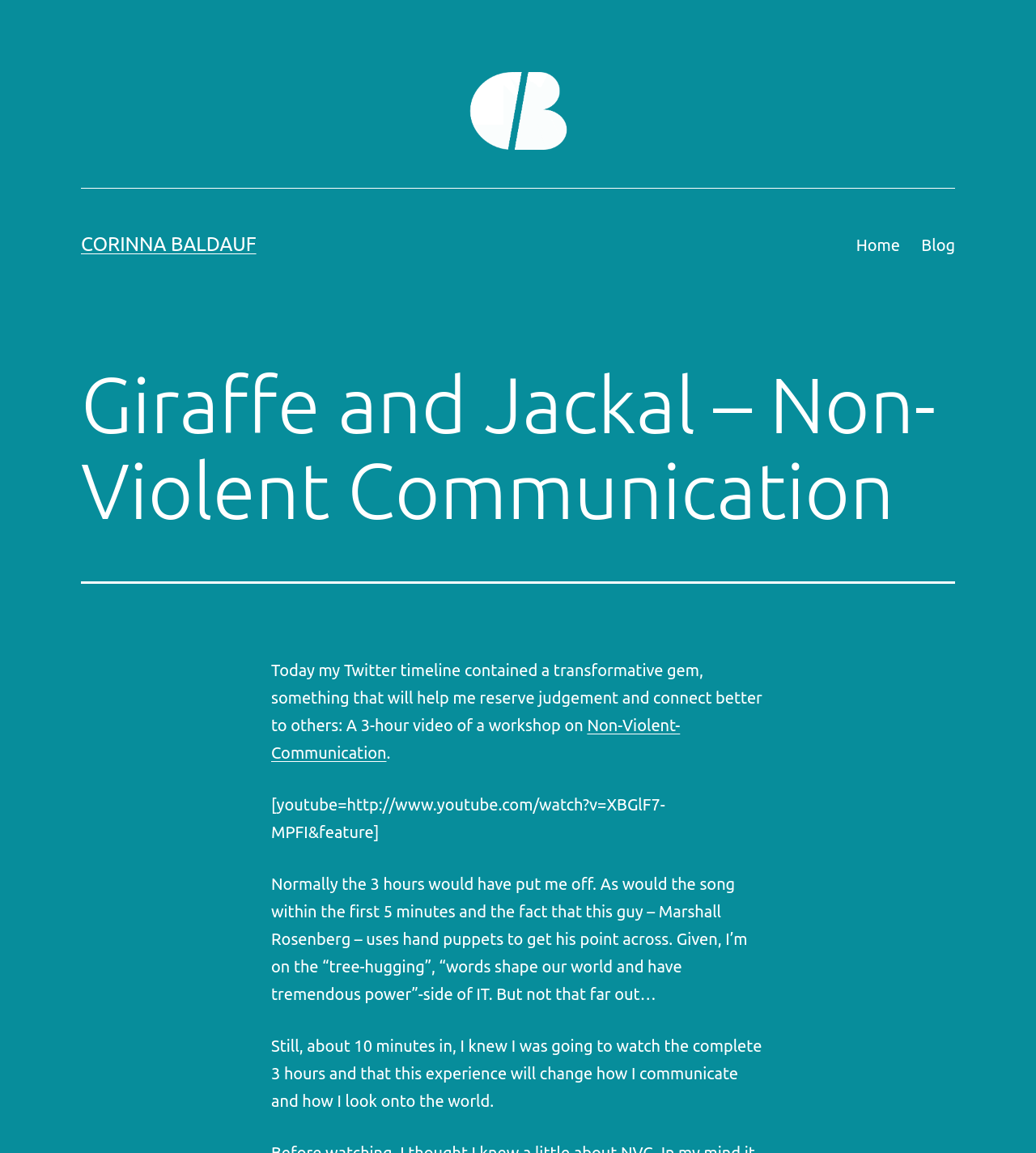What is the author's name?
Could you give a comprehensive explanation in response to this question?

The author's name can be found in the link element with the text 'Corinna Baldauf' which is located at the top of the page, and also in the image element with the same text, indicating that the author's name is Corinna Baldauf.